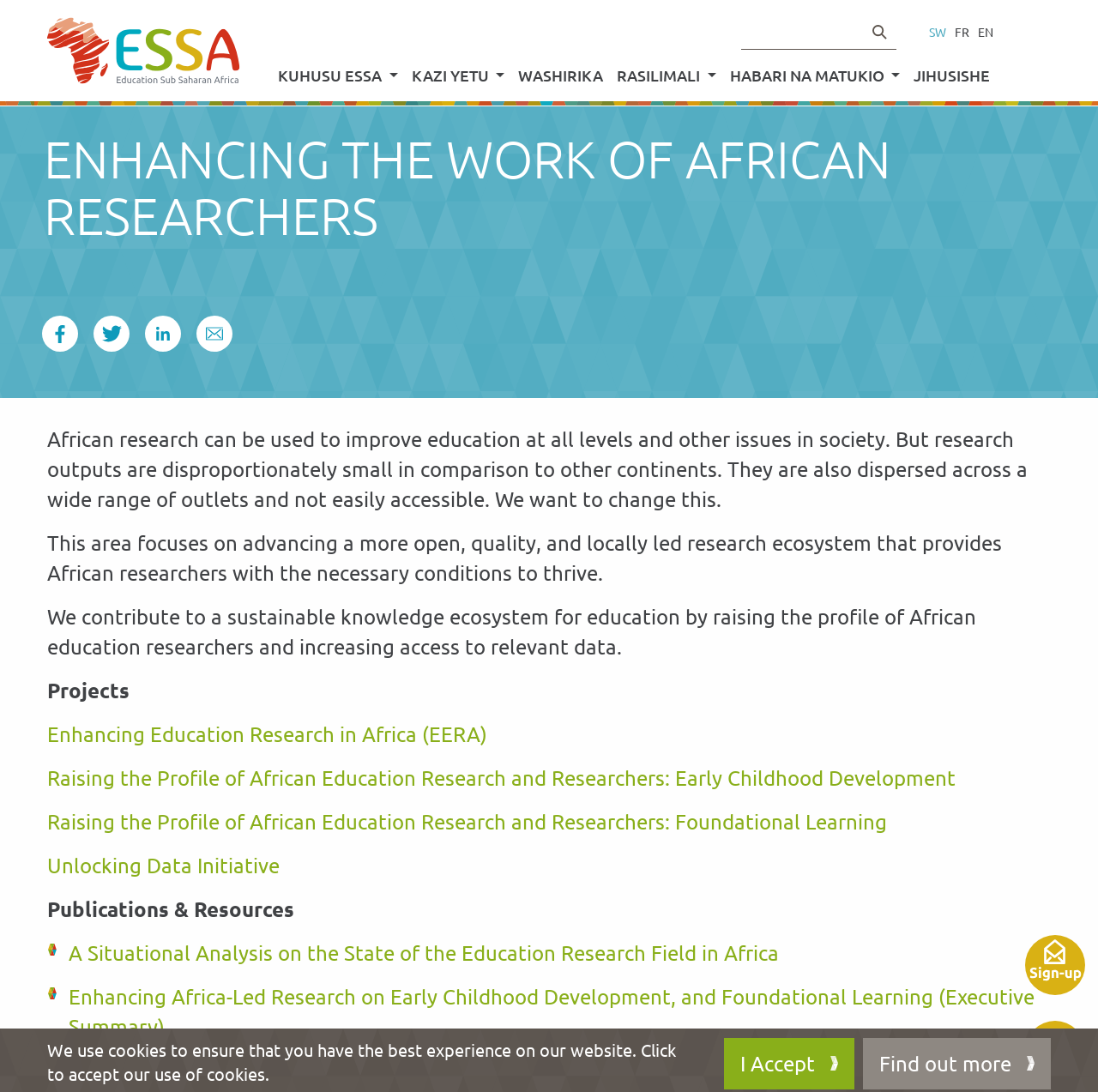Locate the bounding box coordinates of the area where you should click to accomplish the instruction: "View the Enhancing Education Research in Africa project".

[0.043, 0.661, 0.444, 0.684]